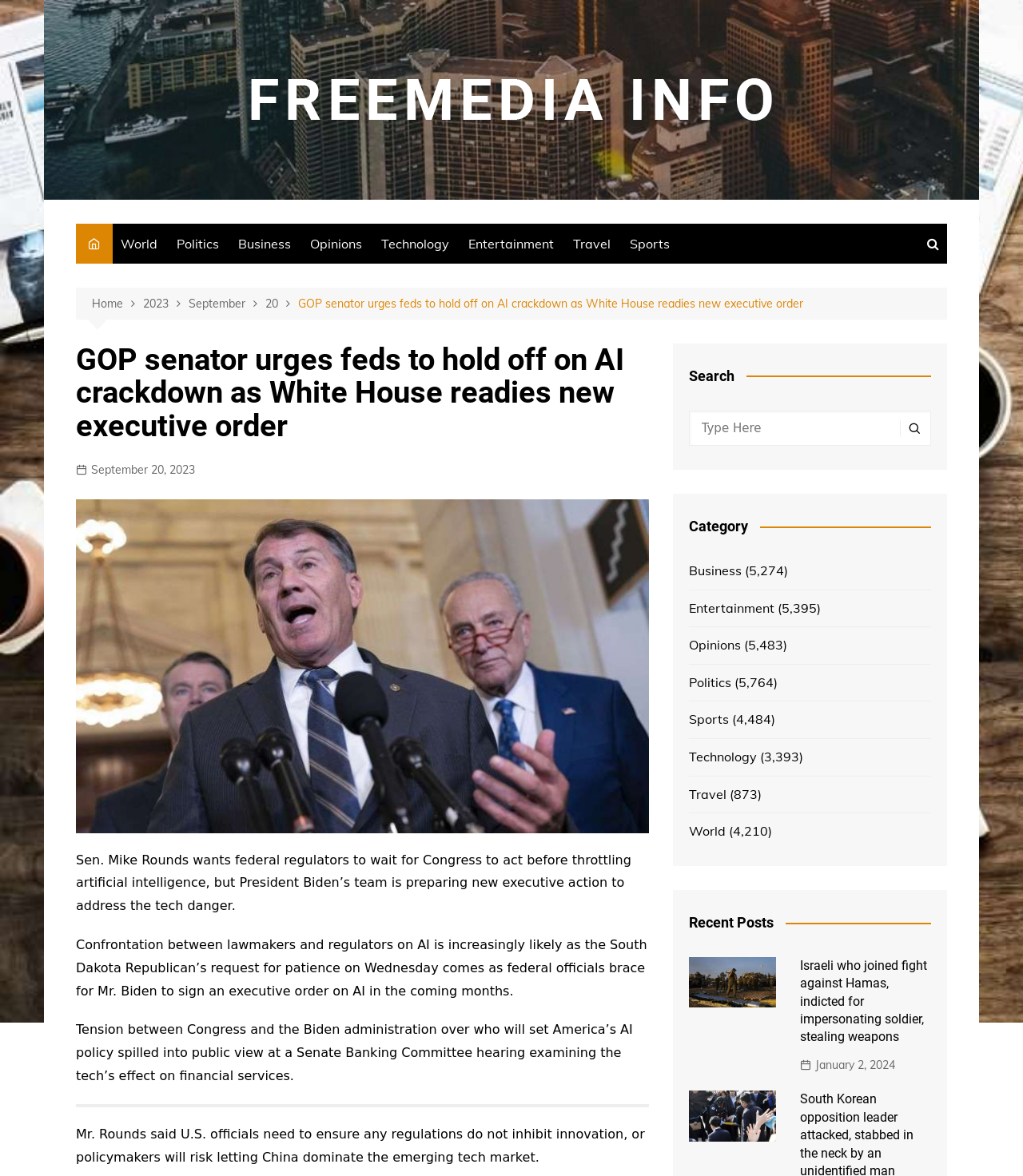Determine the bounding box coordinates of the clickable element to complete this instruction: "Read the 'GOP senator urges feds to hold off on AI crackdown as White House readies new executive order' article". Provide the coordinates in the format of four float numbers between 0 and 1, [left, top, right, bottom].

[0.074, 0.292, 0.634, 0.377]